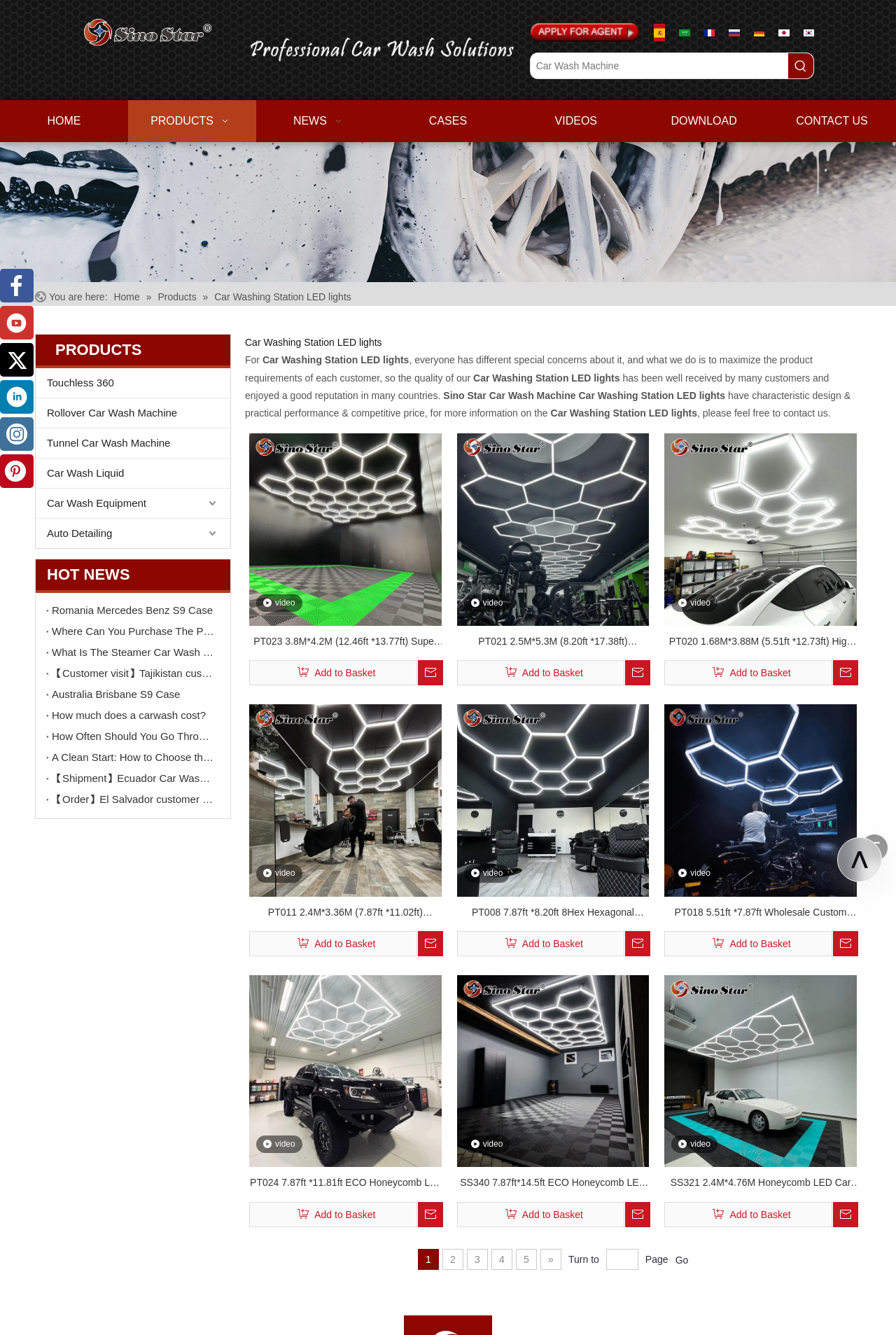Find the bounding box coordinates of the clickable area required to complete the following action: "Click the Apply For Agent link".

[0.591, 0.017, 0.714, 0.031]